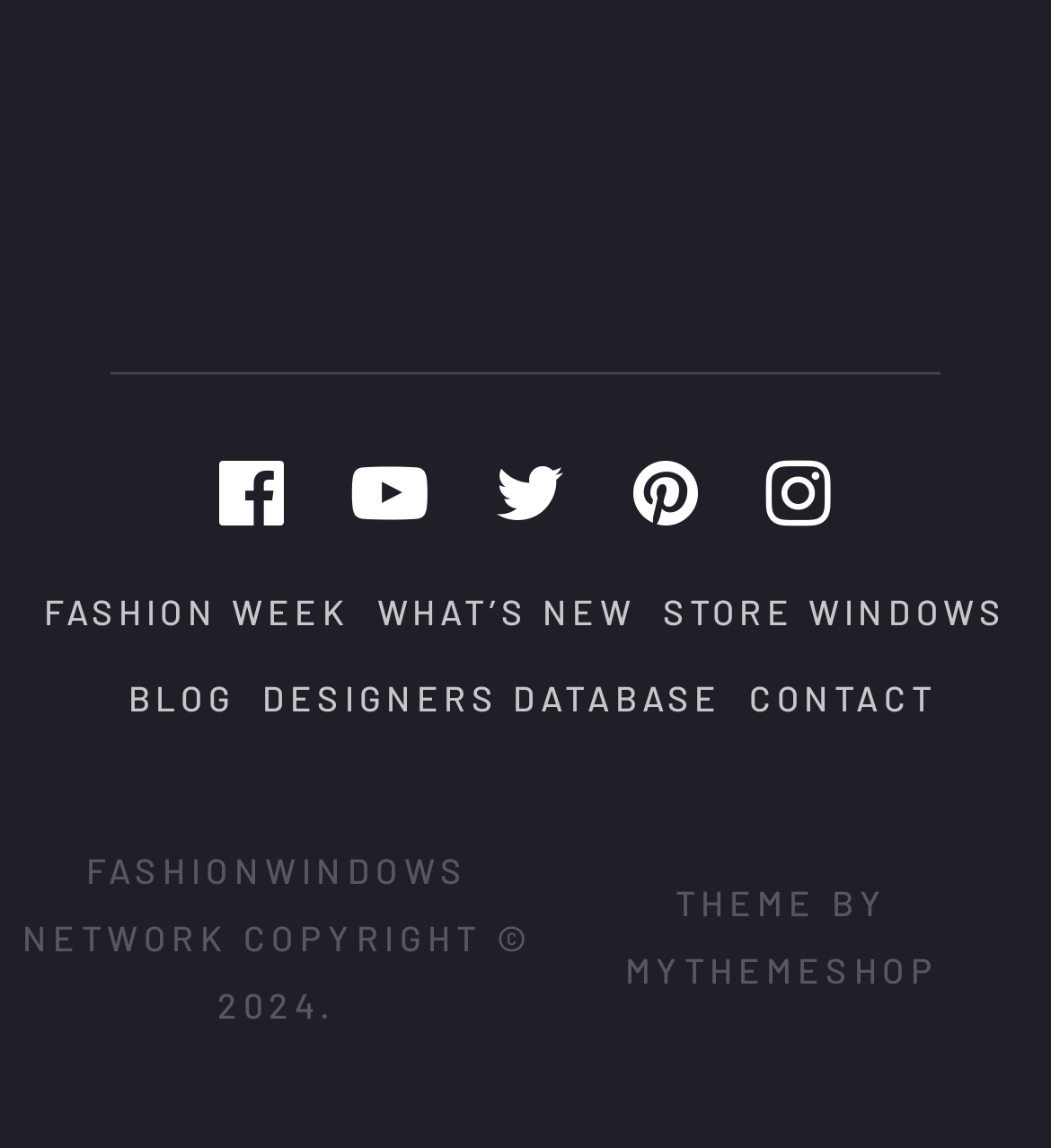Answer the question below with a single word or a brief phrase: 
What is the theme of the webpage provided by?

MYTHEMESHOP